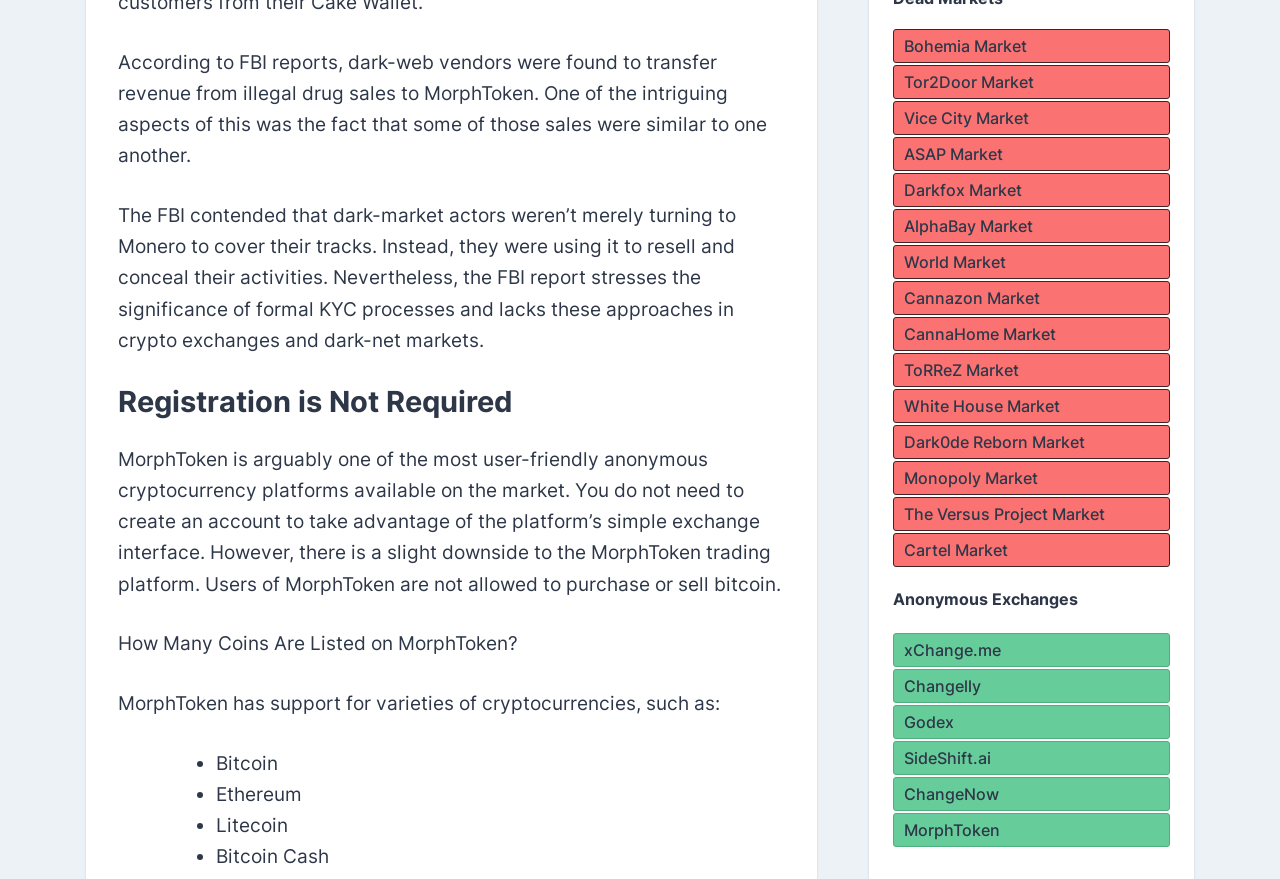Please specify the bounding box coordinates in the format (top-left x, top-left y, bottom-right x, bottom-right y), with values ranging from 0 to 1. Identify the bounding box for the UI component described as follows: ChangeNow

[0.698, 0.885, 0.913, 0.921]